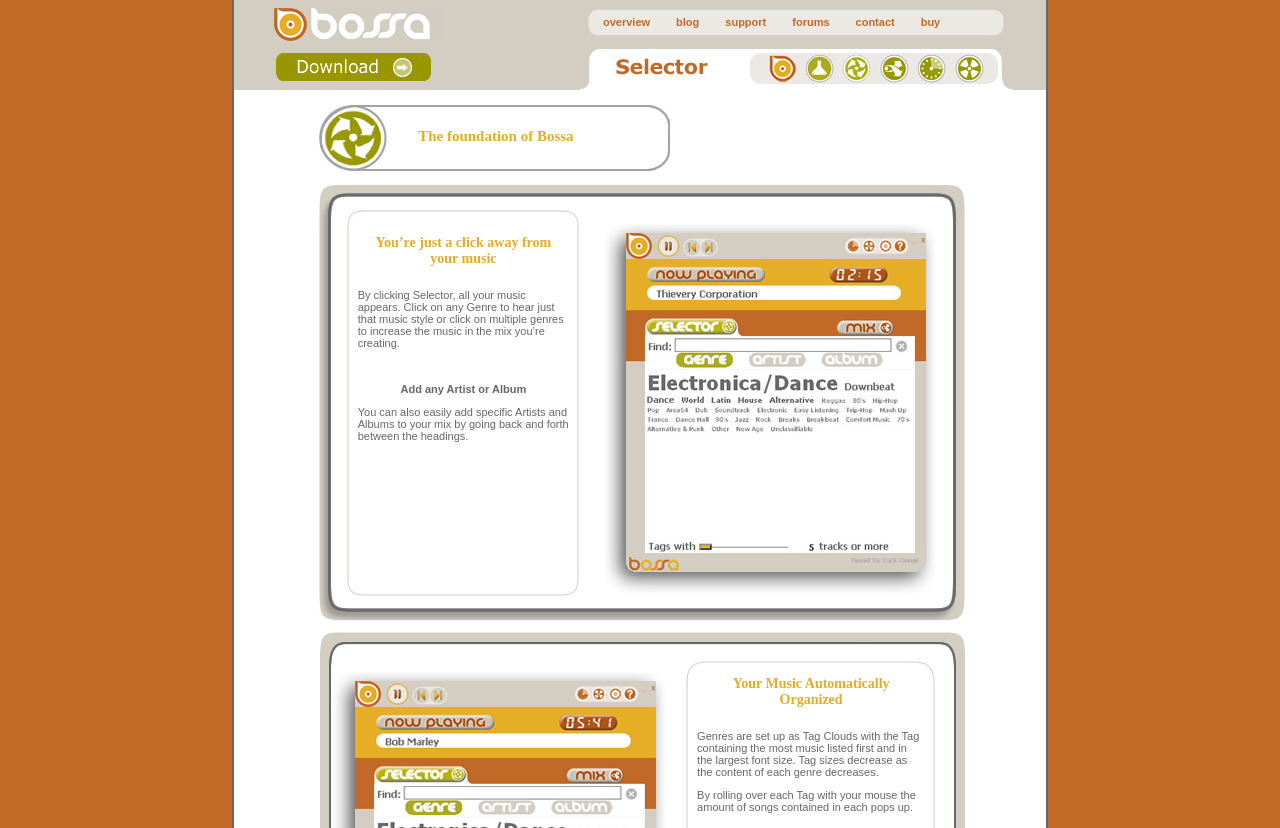Using floating point numbers between 0 and 1, provide the bounding box coordinates in the format (top-left x, top-left y, bottom-right x, bottom-right y). Locate the UI element described here: support

[0.567, 0.019, 0.599, 0.034]